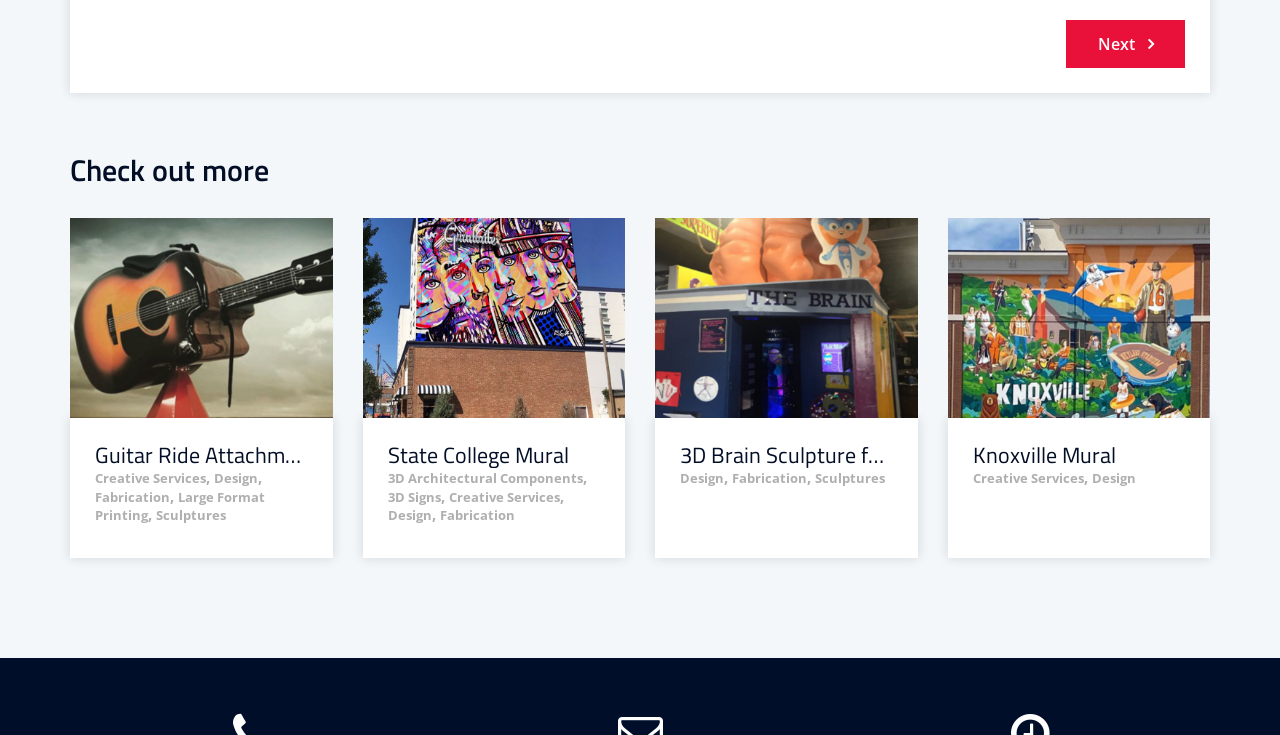Please identify the bounding box coordinates of the region to click in order to complete the task: "Explore 3D Brain Sculpture for Exhibit". The coordinates must be four float numbers between 0 and 1, specified as [left, top, right, bottom].

[0.531, 0.603, 0.697, 0.637]